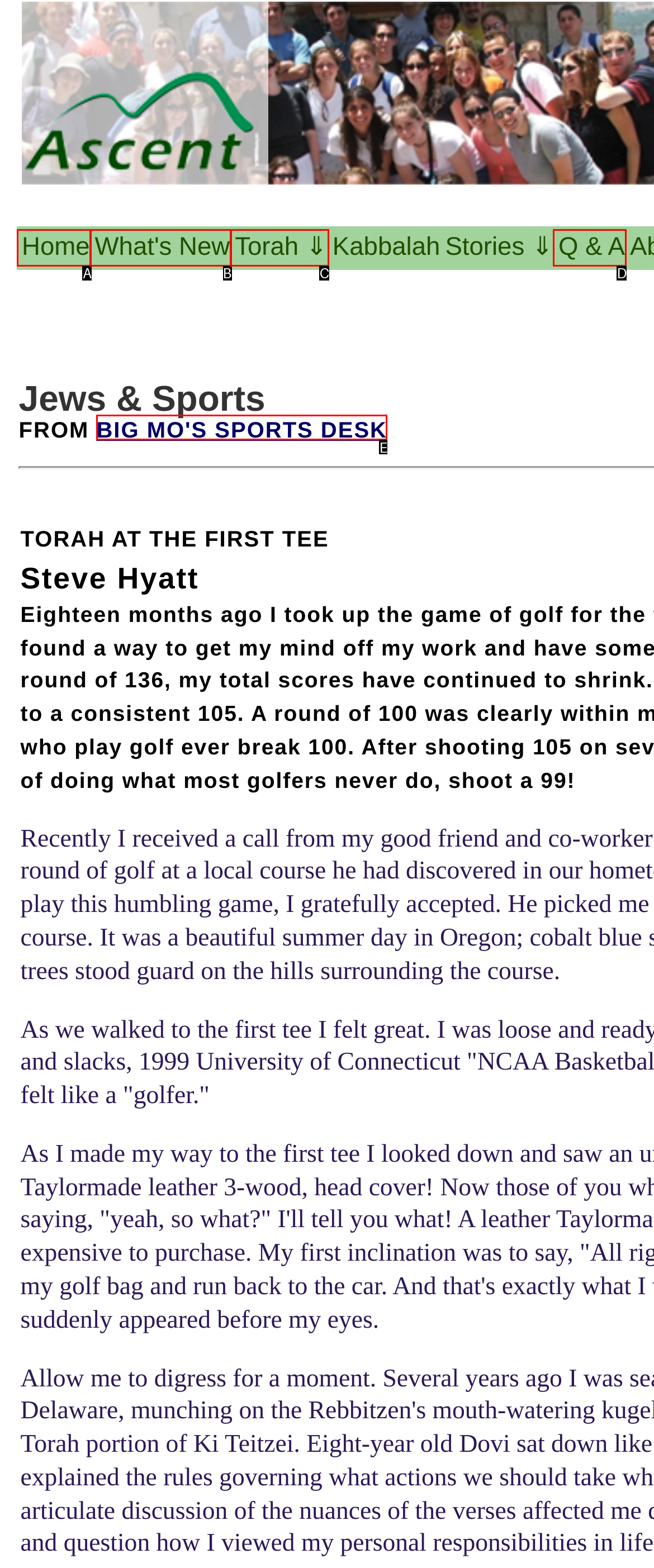Find the HTML element that matches the description provided: Q & A
Answer using the corresponding option letter.

D